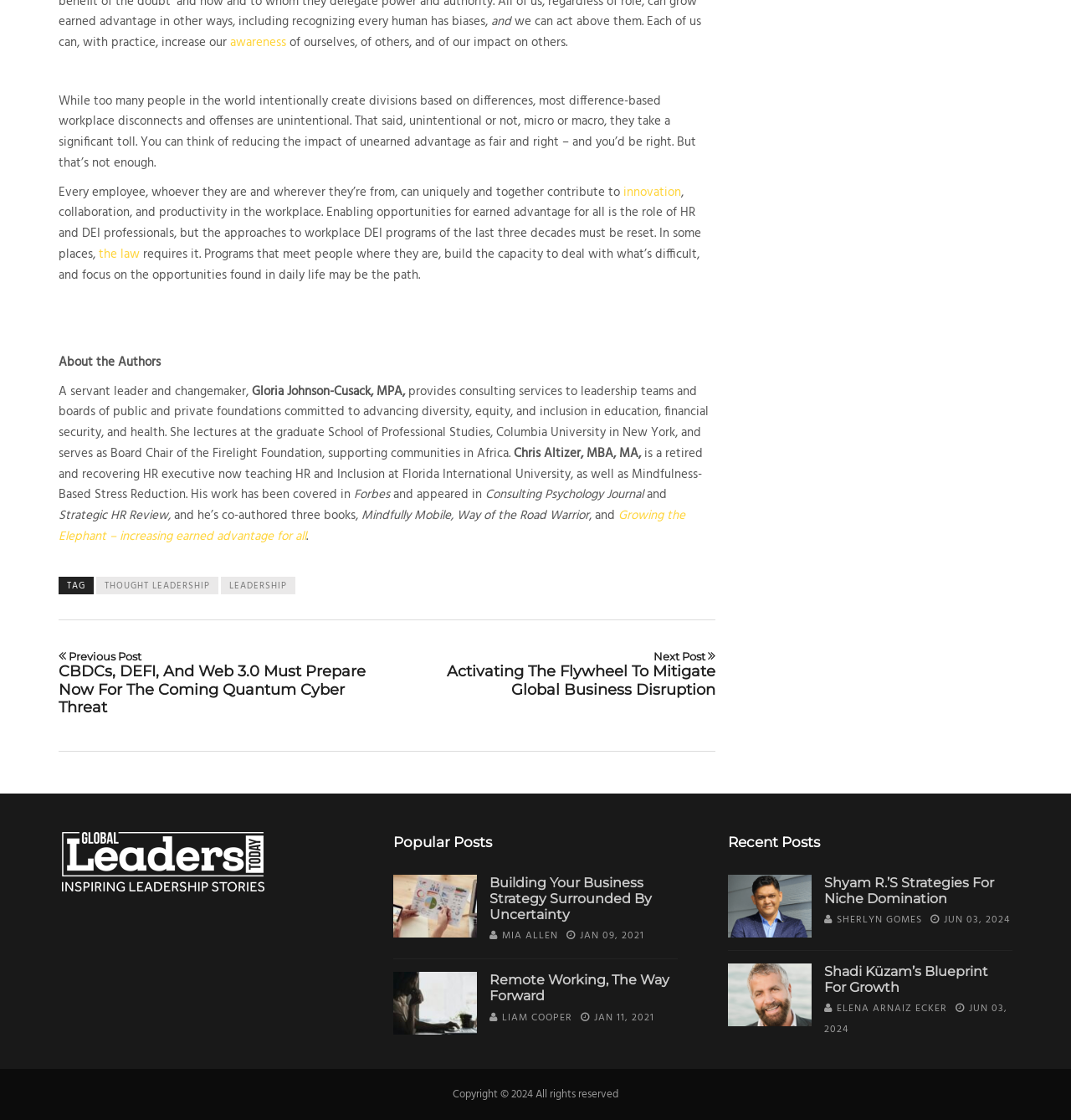Give a one-word or one-phrase response to the question: 
What is the profession of Chris Altizer?

HR executive